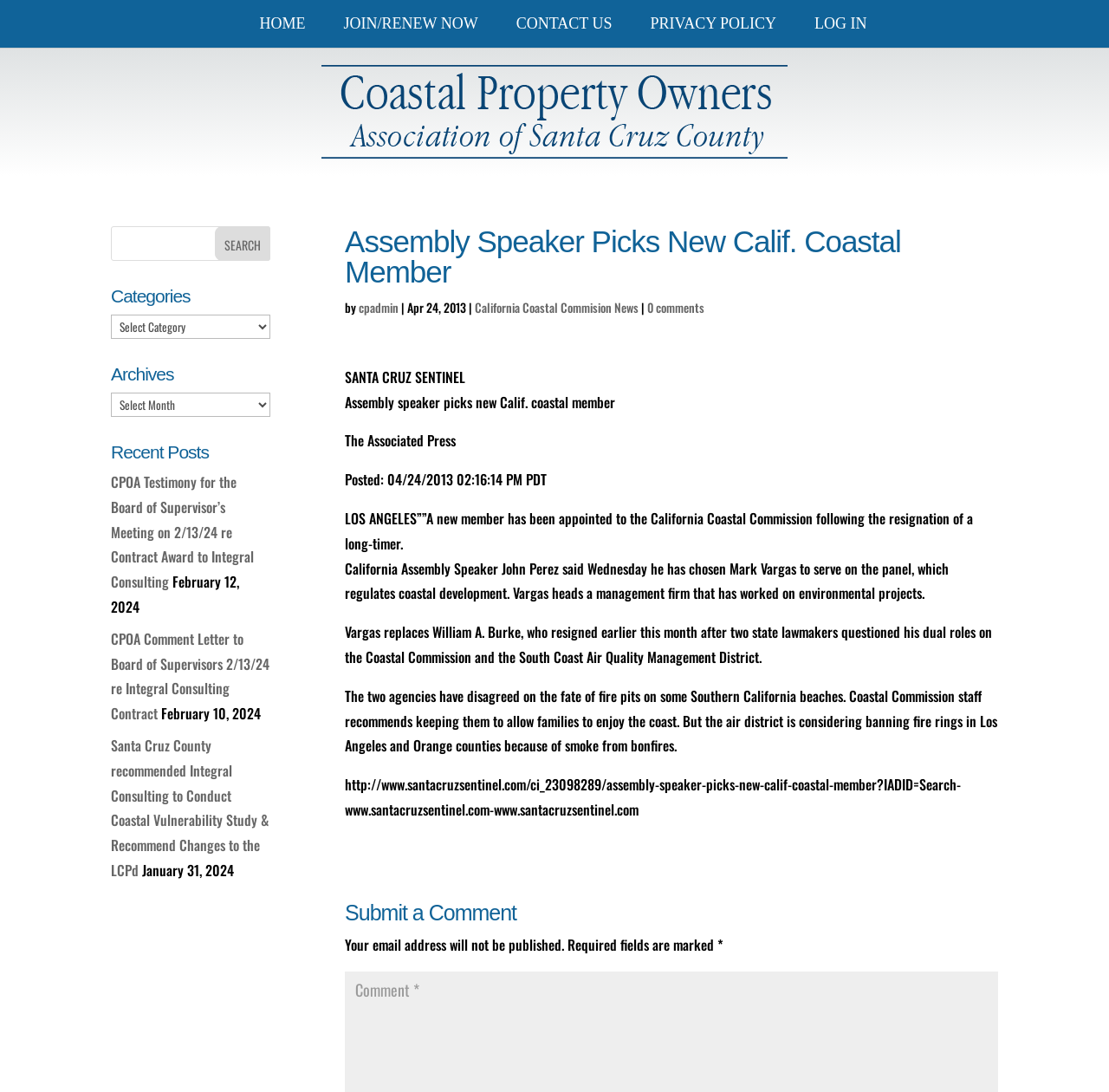Determine the bounding box coordinates of the clickable element to achieve the following action: 'Search for something'. Provide the coordinates as four float values between 0 and 1, formatted as [left, top, right, bottom].

[0.194, 0.207, 0.244, 0.239]